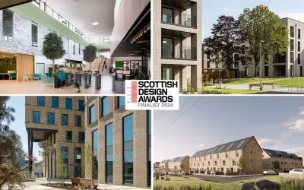Offer a thorough description of the image.

The image highlights several architectural projects, showcasing the innovative designs that have earned jmarchitects recognition as finalists in the prestigious Scottish Design Awards 2024. In the top-left corner, the vibrant interior of a modern educational facility is visible, complete with open spaces and greenery, creating an inviting atmosphere for learning. The top-right section features striking exteriors of new builds, characterized by contemporary materials and thoughtful landscaping. The bottom left captures a beautifully designed brick facade, exemplifying a blend of functionality and modern aesthetics. Finally, the bottom right presents a picturesque view of a converted historic structure, demonstrating the firm’s versatility in marrying old and new design elements. The central logo clearly emphasizes the award recognition, underscoring the significance of these projects in the architectural landscape of Scotland.